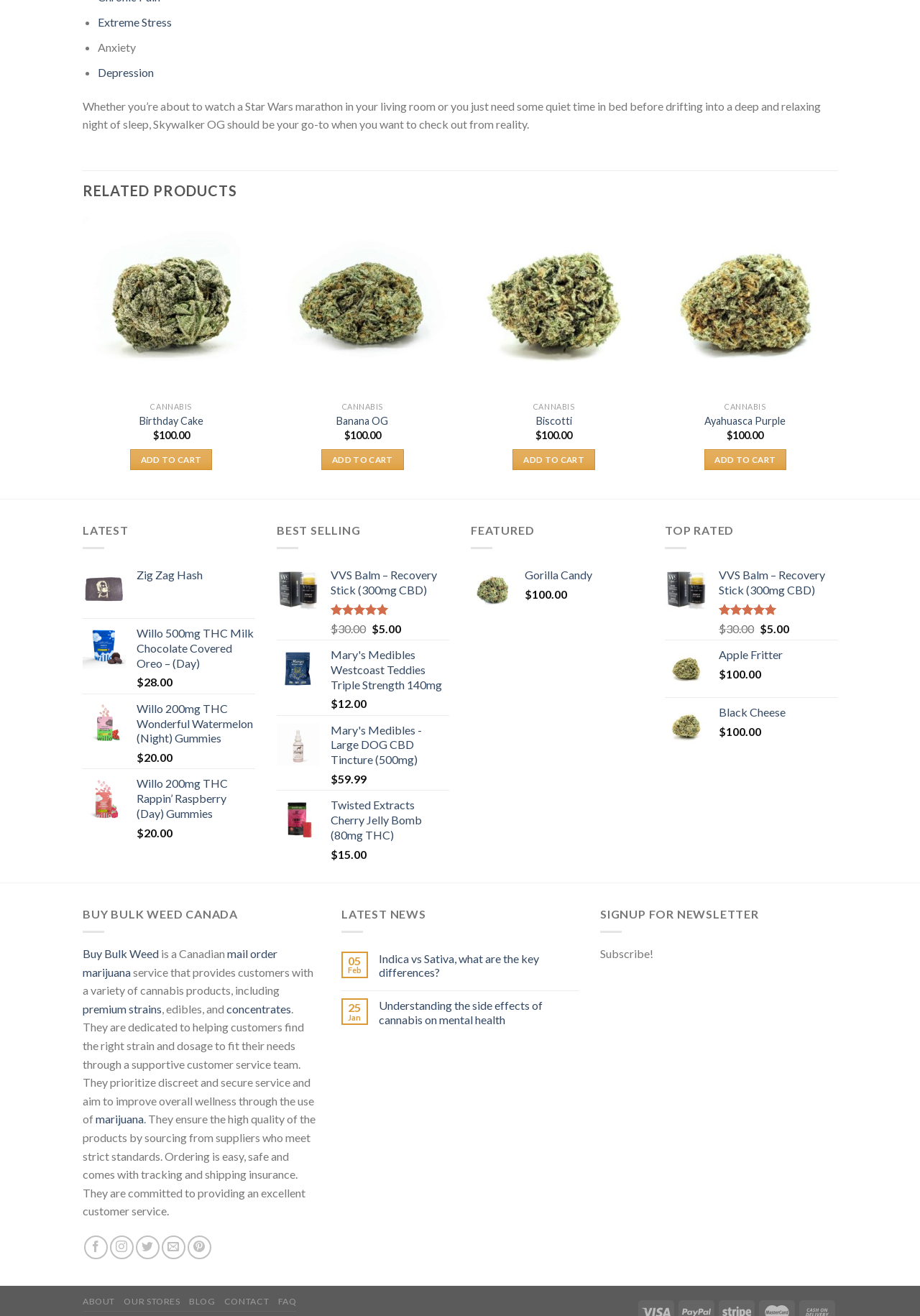Using the provided description: "Depression", find the bounding box coordinates of the corresponding UI element. The output should be four float numbers between 0 and 1, in the format [left, top, right, bottom].

[0.106, 0.05, 0.167, 0.06]